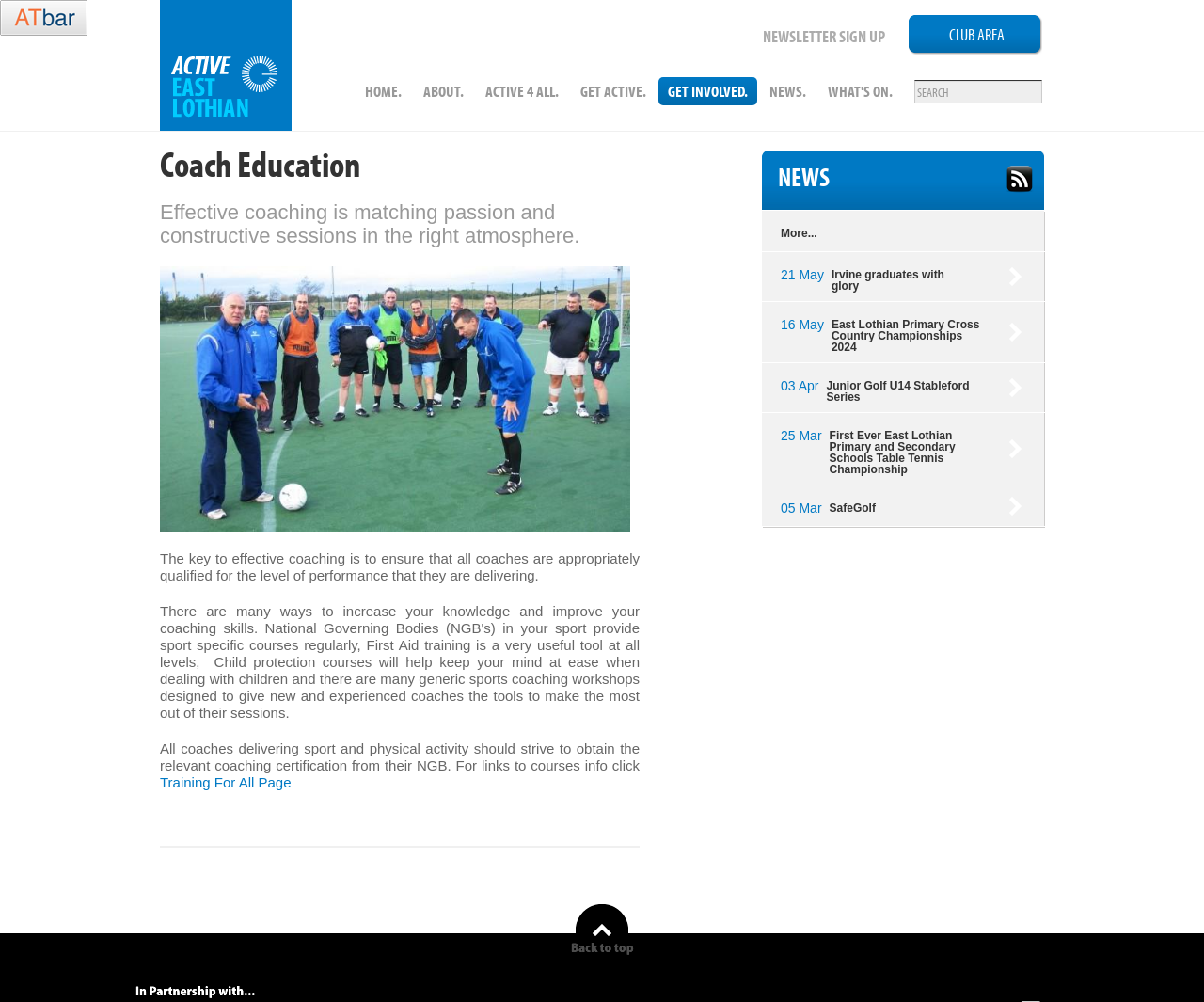Please determine the bounding box coordinates for the element with the description: "Active 4 ALL.".

[0.395, 0.077, 0.472, 0.105]